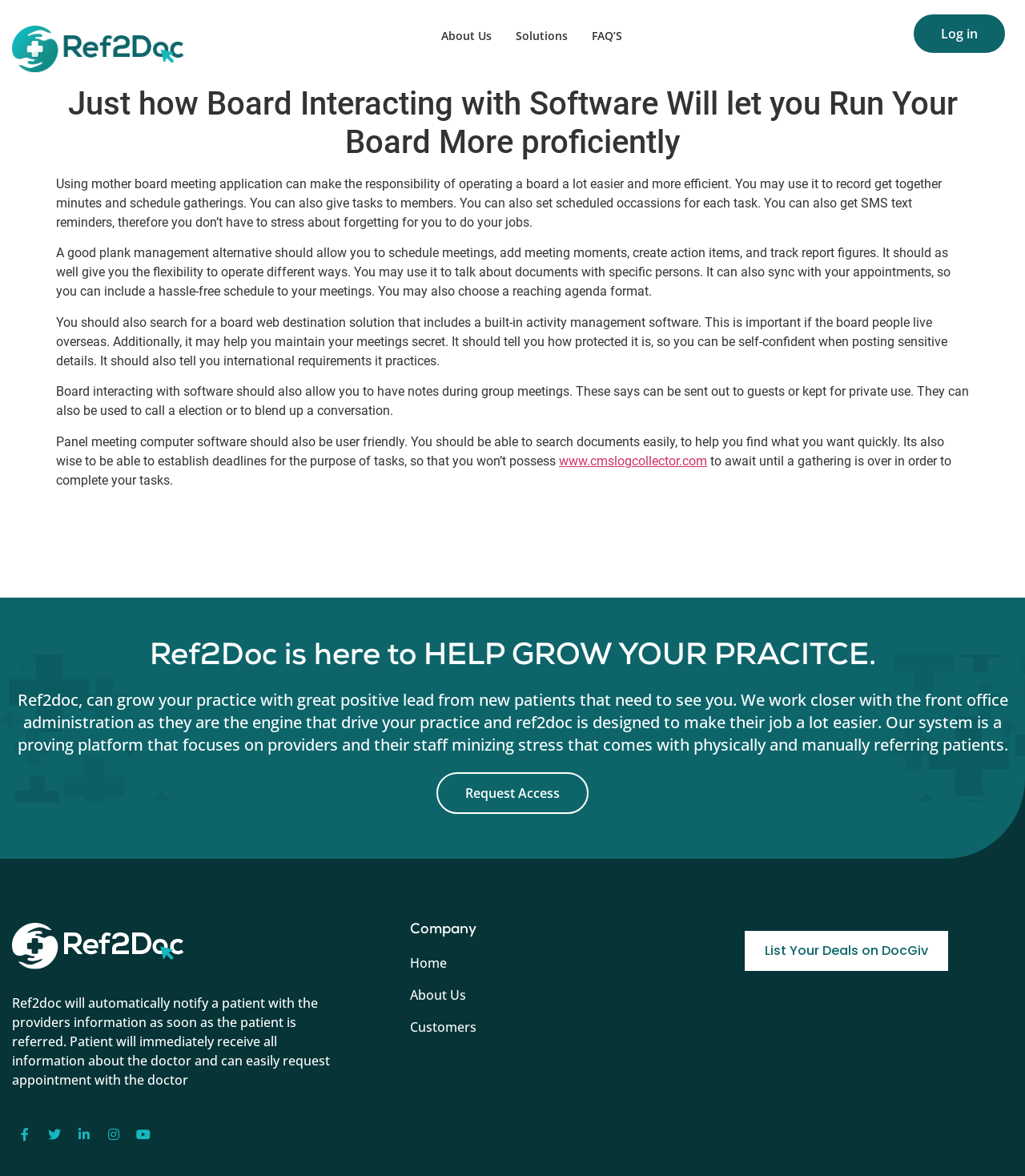Answer succinctly with a single word or phrase:
What happens when a patient is referred through Ref2Doc?

Patient receives provider information and can request an appointment